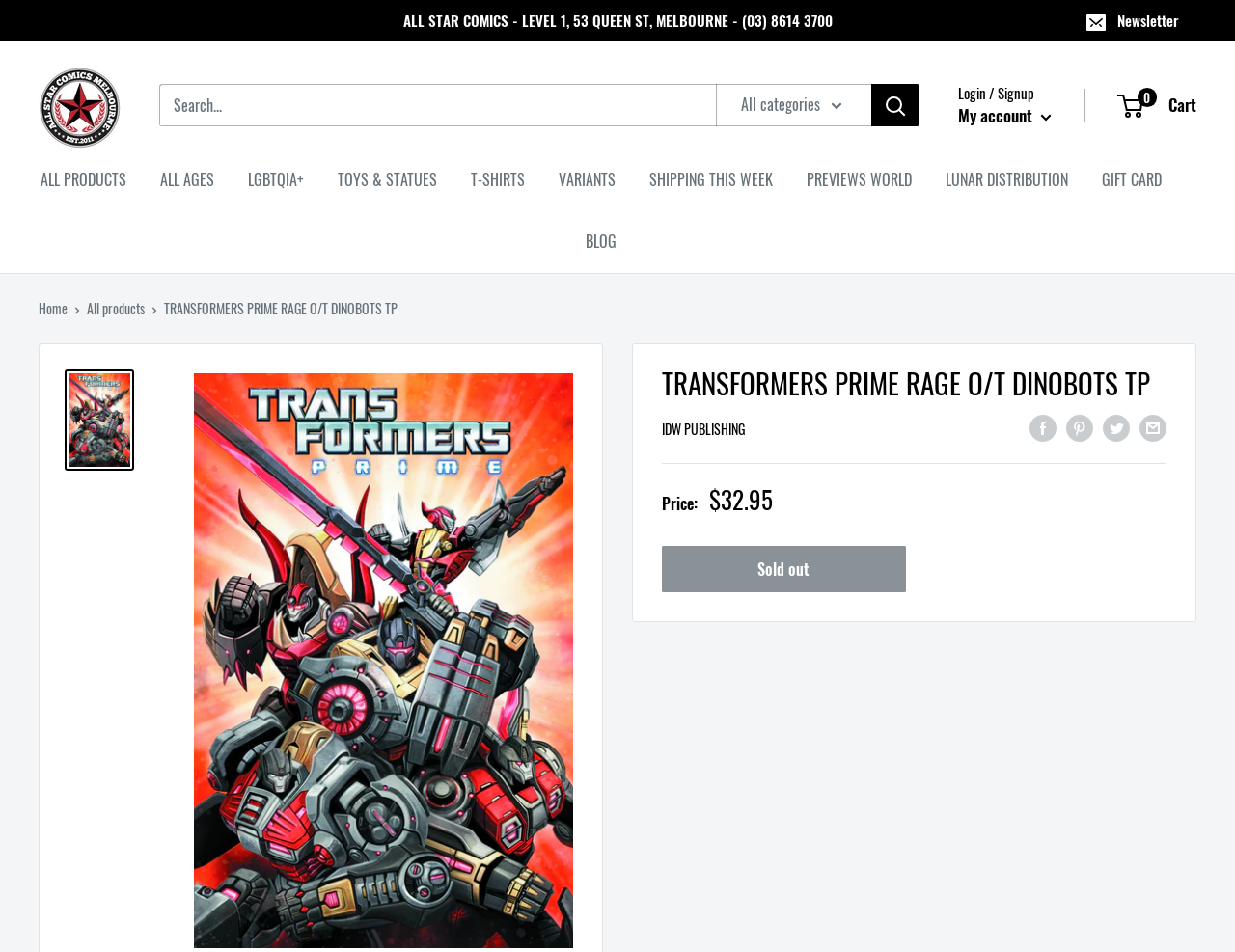Explain in detail what you observe on this webpage.

This webpage is about a comic book titled "TRANSFORMERS PRIME RAGE O/T DINOBOTS TP" from IDW Publishing. At the top, there is a navigation bar with links to "ALL STAR COMICS", "Newsletter", and a search bar with a dropdown menu for categories. On the right side of the navigation bar, there are links to "Login / Signup", "My account", and "0 Cart".

Below the navigation bar, there is a vertical menu with various categories such as "ALL PRODUCTS", "ALL AGES", "LGBTQIA+", and more. 

The main content of the page is focused on the comic book, with a large image of the cover on the left side and a smaller image of the same cover on the right side. The title "TRANSFORMERS PRIME RAGE O/T DINOBOTS TP" is displayed prominently in a heading. Below the title, there is a link to the publisher "IDW PUBLISHING".

On the right side of the page, there are social media links to share the comic book on Facebook, Pinterest, Twitter, and by email. A horizontal separator line divides the social media links from the price information, which is displayed in a table with two columns. The price of the comic book is listed as "$32.95". Below the price information, there is a "Sold out" button, which is disabled.

At the top left corner of the page, there is a link to "ALL STAR COMICS" with an image of the logo. The meta description mentions that the DINOBOTS hold the line as CYBERTRON falls, with OPTIMUS PRIME and the Ark long gone, and SHOCKWAVE remains.